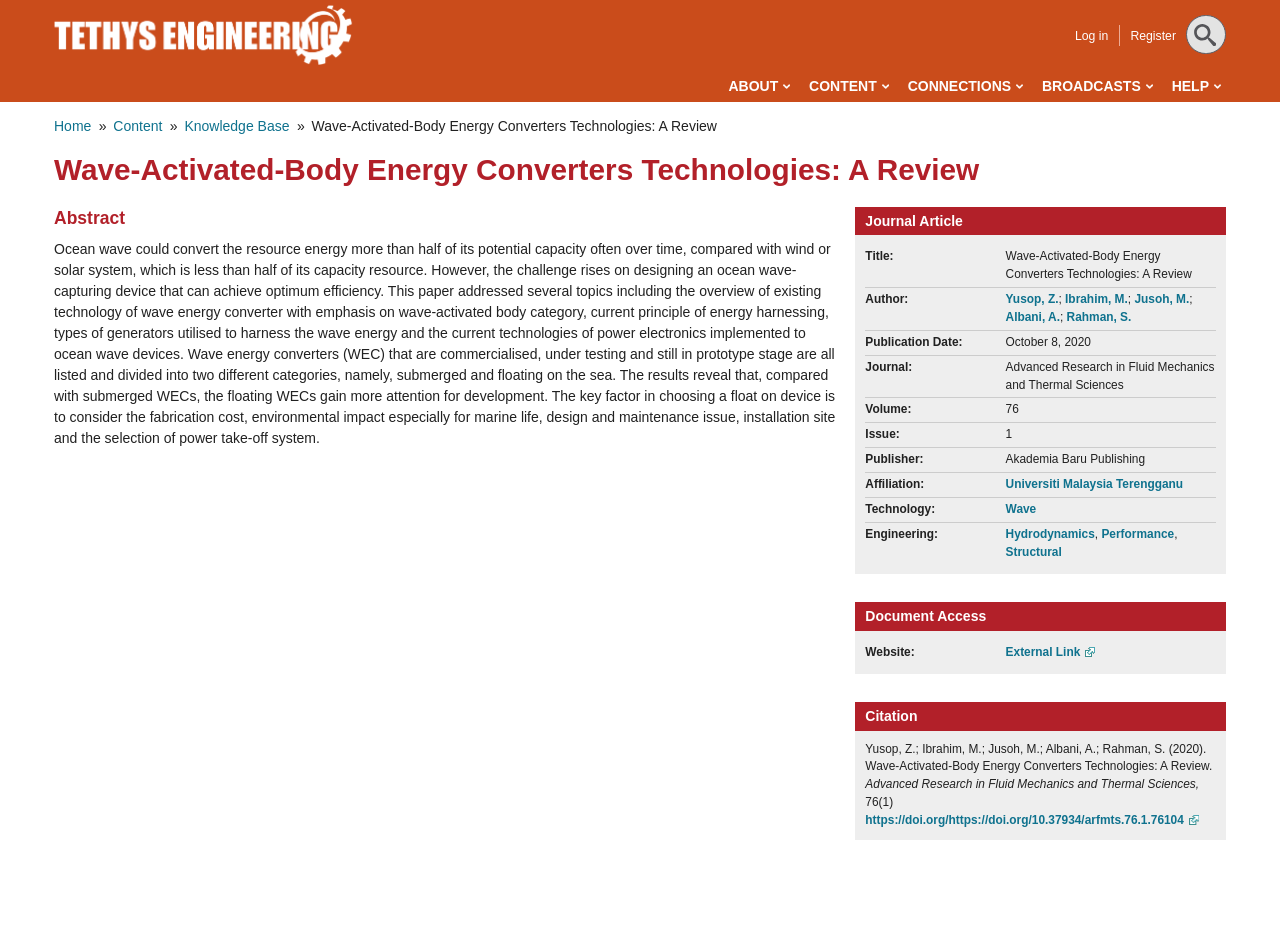Please determine the primary heading and provide its text.

Wave-Activated-Body Energy Converters Technologies: A Review